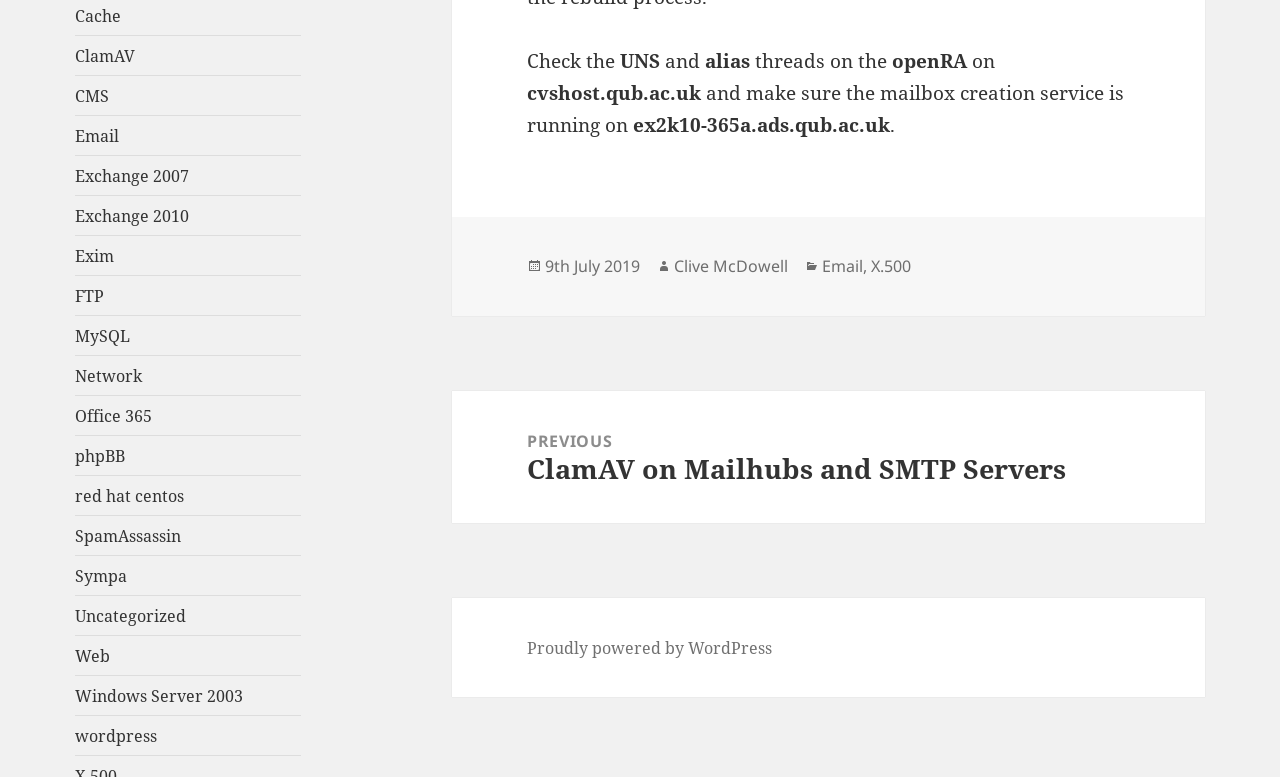What is the name of the author of the post?
Please elaborate on the answer to the question with detailed information.

The name of the author of the post can be found in the footer section of the webpage, where it says 'Author' followed by the name 'Clive McDowell'.